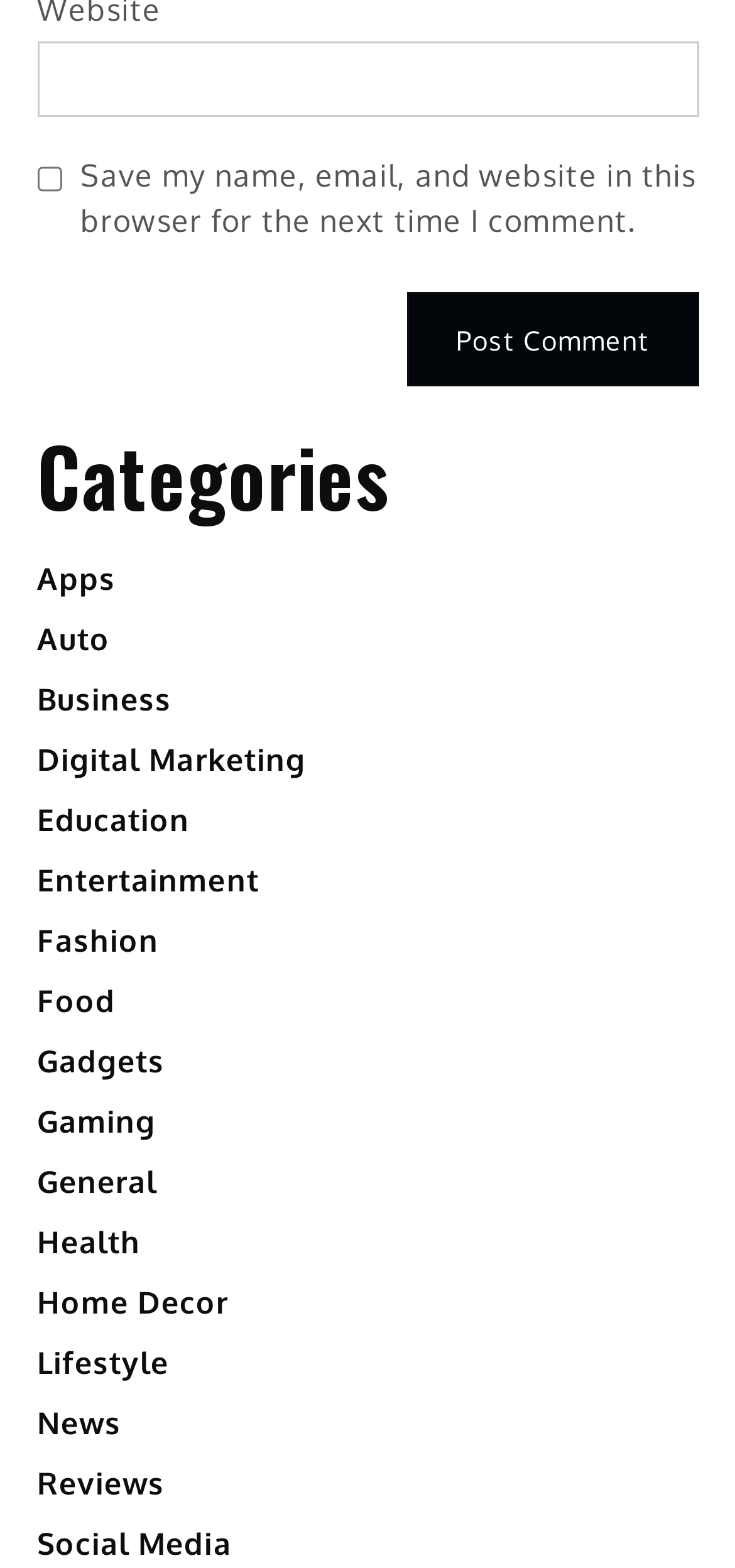Observe the image and answer the following question in detail: How many categories are listed?

The webpage has a section labeled 'Categories' which contains 20 links to different categories, including 'Apps', 'Auto', 'Business', and so on.